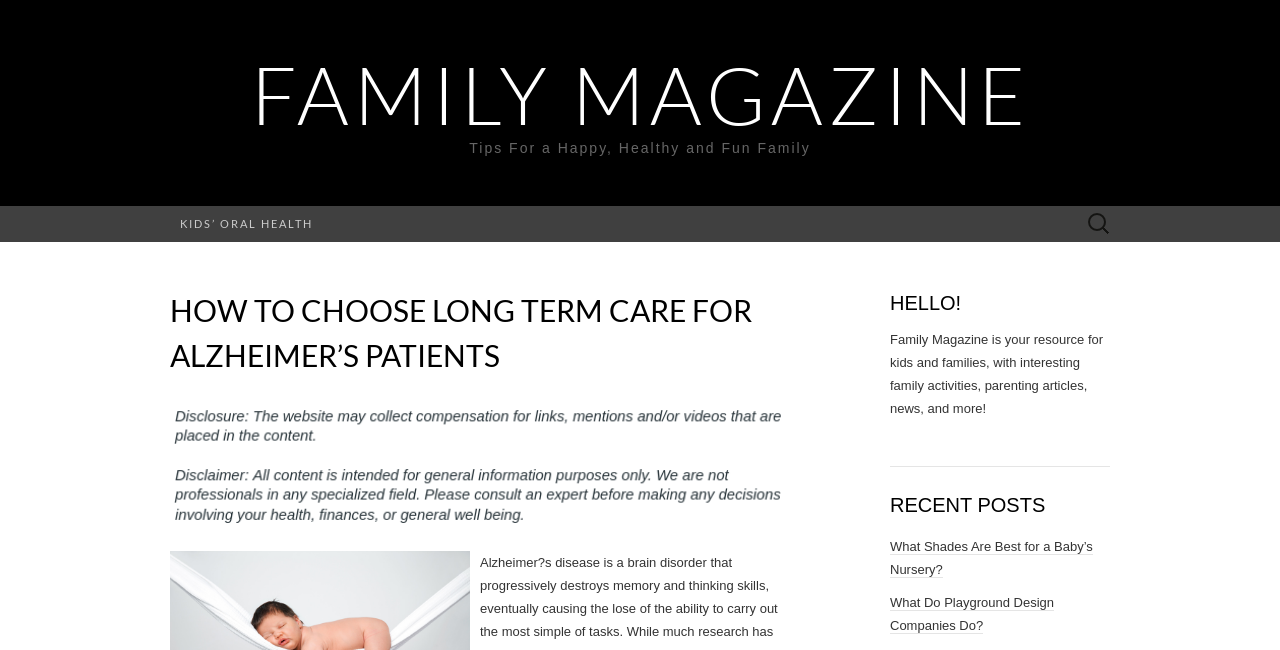Return the bounding box coordinates of the UI element that corresponds to this description: "Family Magazine". The coordinates must be given as four float numbers in the range of 0 and 1, [left, top, right, bottom].

[0.196, 0.071, 0.804, 0.22]